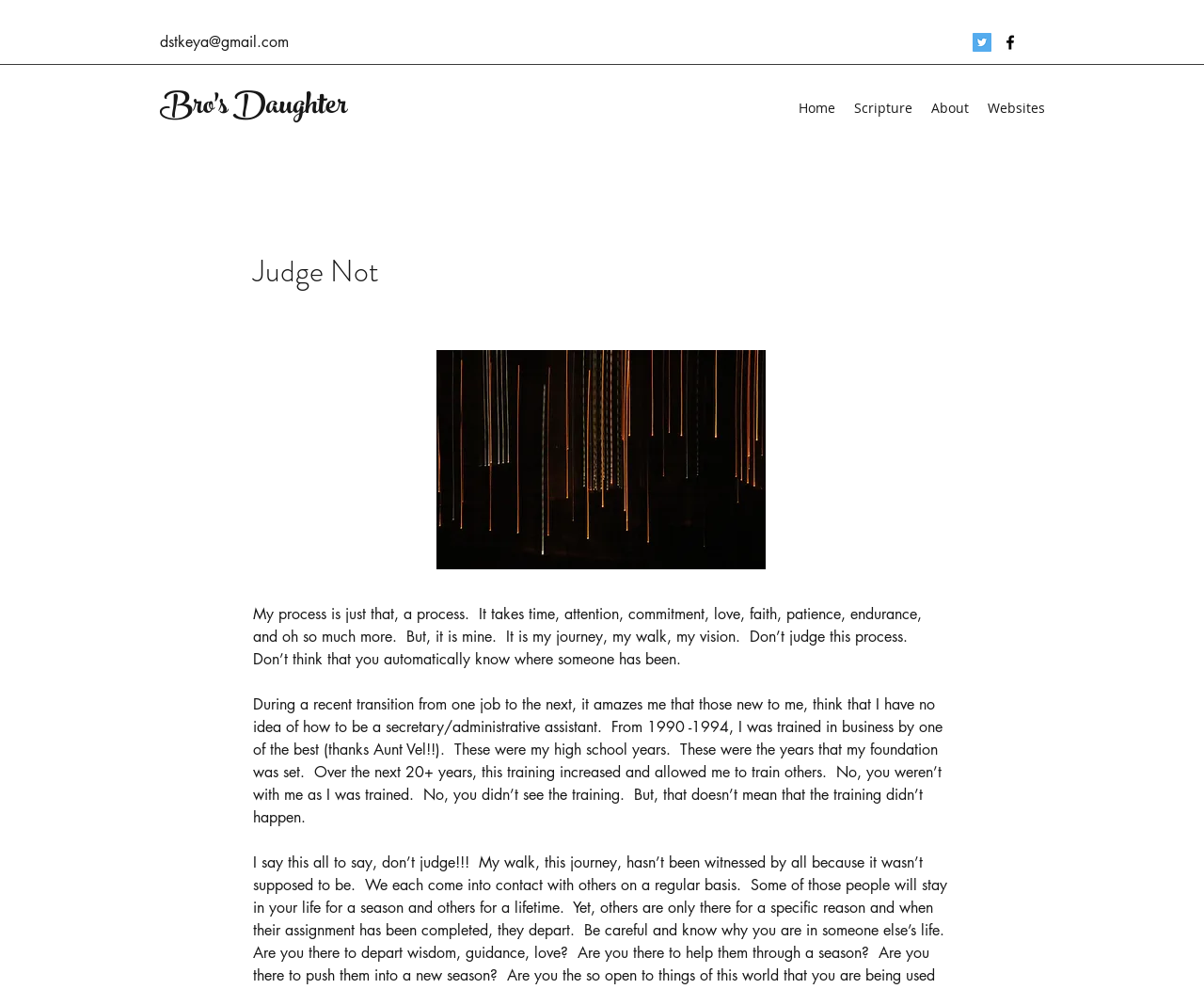Please locate the bounding box coordinates of the region I need to click to follow this instruction: "Contact via dstkeya@gmail.com".

[0.133, 0.032, 0.24, 0.052]